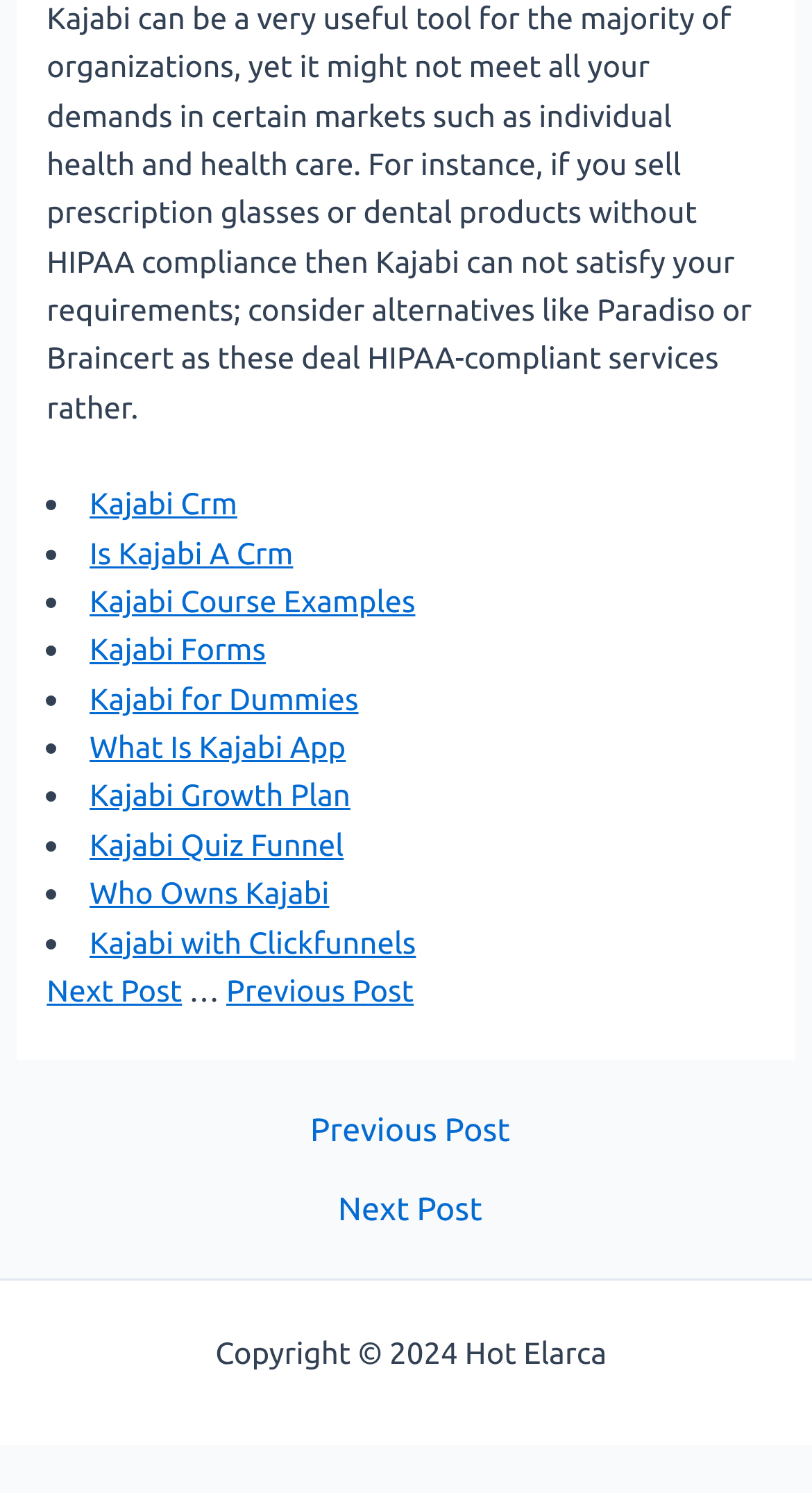Please specify the bounding box coordinates for the clickable region that will help you carry out the instruction: "Enter your comment".

None